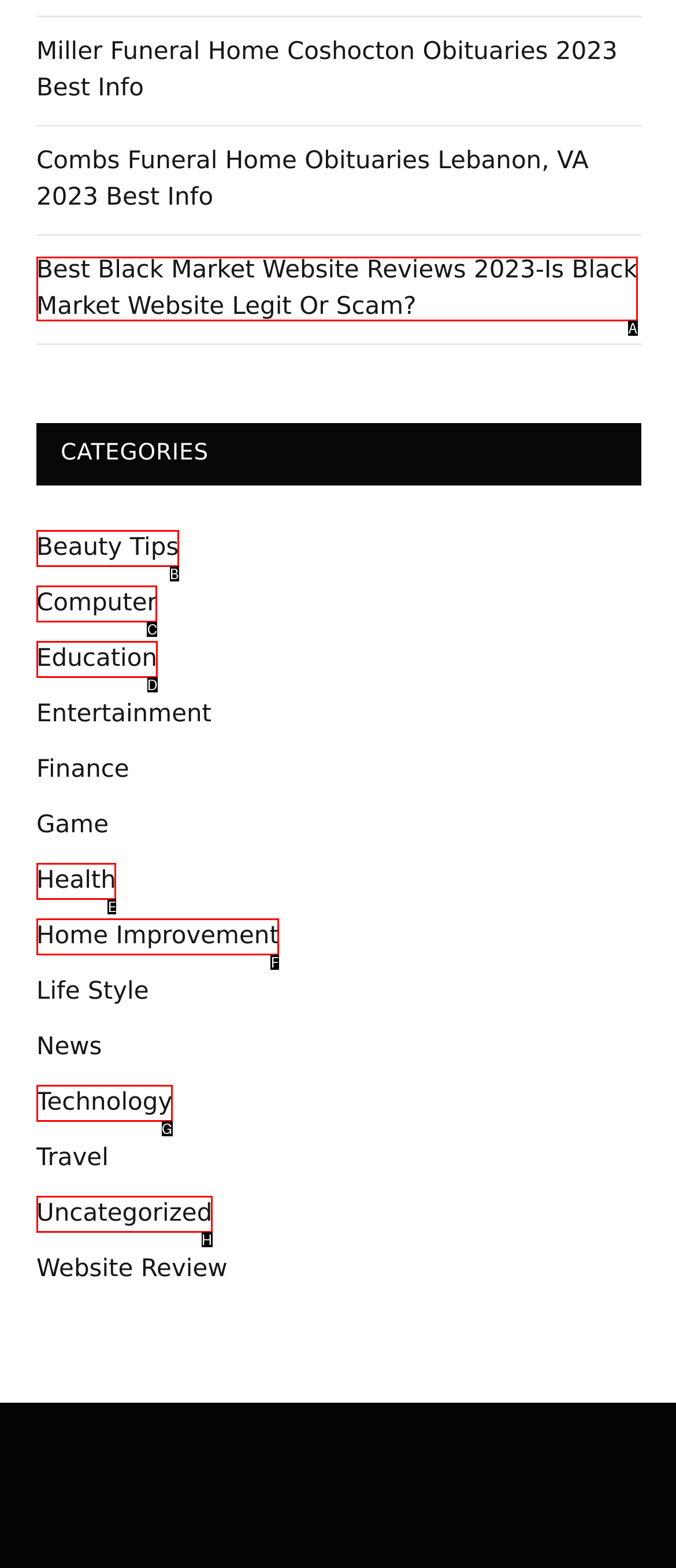Which UI element corresponds to this description: USAPA Nationals VI Shout Out
Reply with the letter of the correct option.

None